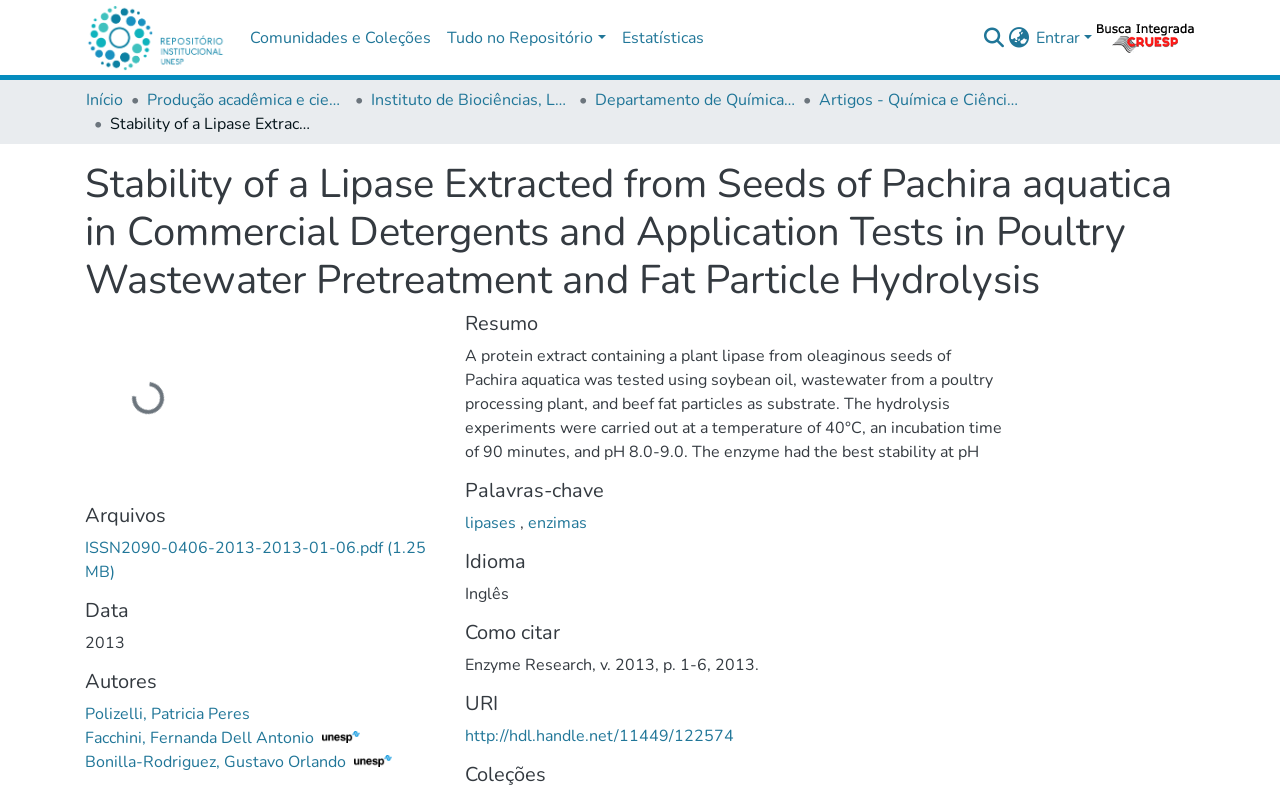What is the percentage of fats hydrolyzed by the lipase?
Give a single word or phrase answer based on the content of the image.

10%